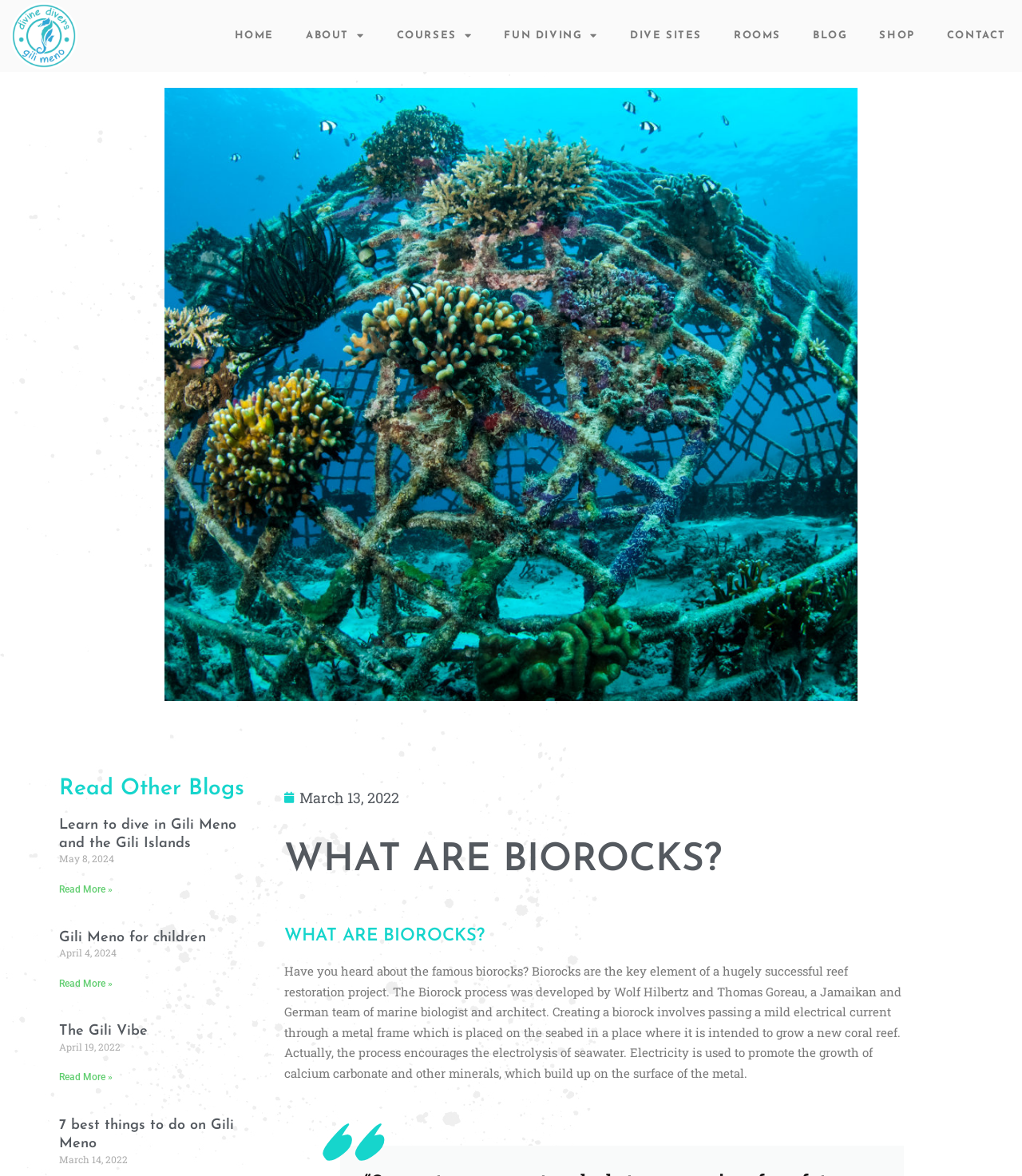What is the purpose of biorocks?
Please provide an in-depth and detailed response to the question.

According to the text on the webpage, biorocks are used for reef restoration. The process involves passing a mild electrical current through a metal frame to promote the growth of calcium carbonate and other minerals, which build up on the surface of the metal, creating a new coral reef.